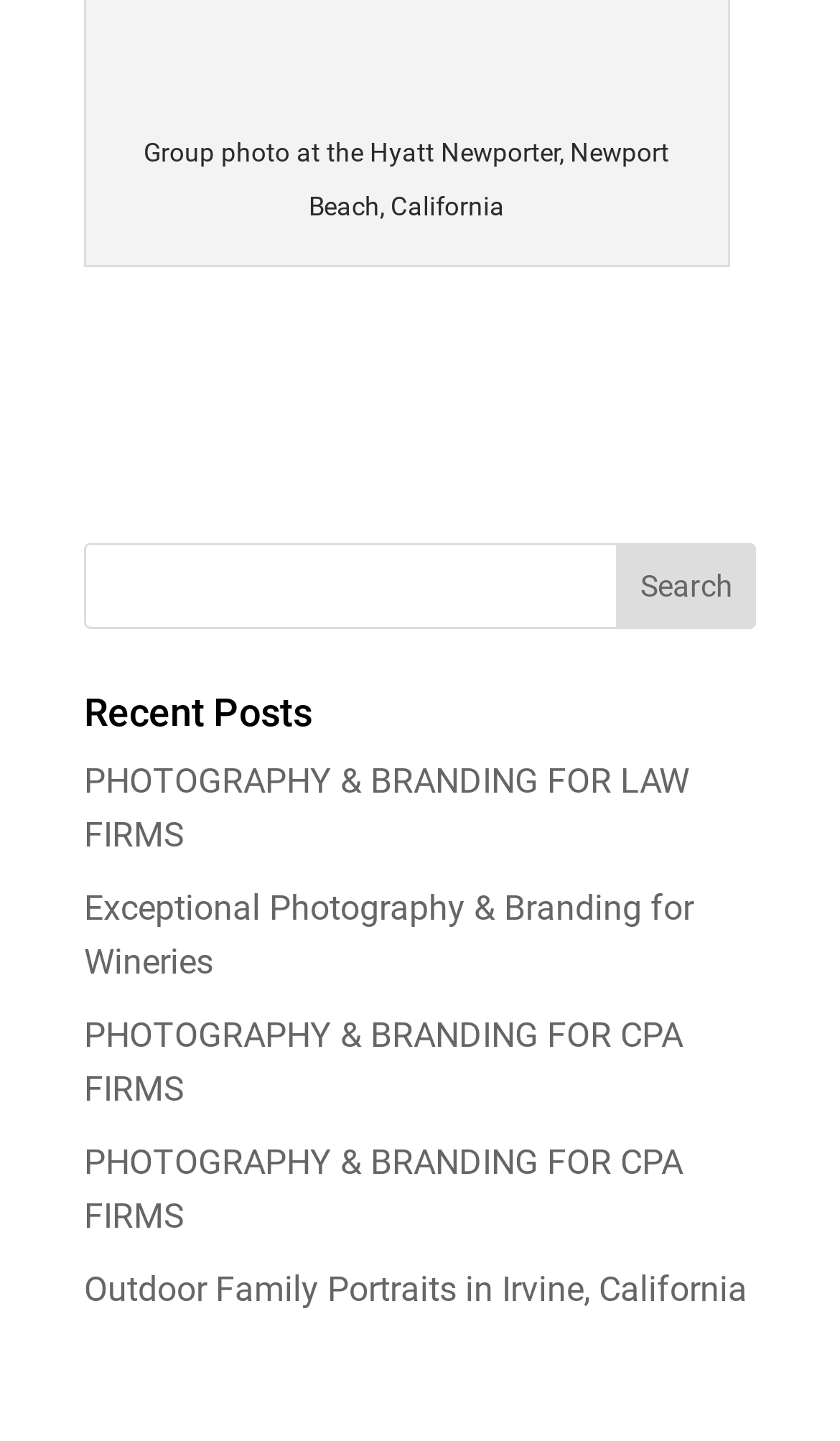Use a single word or phrase to answer the question:
What is the caption of the image?

Group photo at the Hyatt Newporter, Newport Beach, California